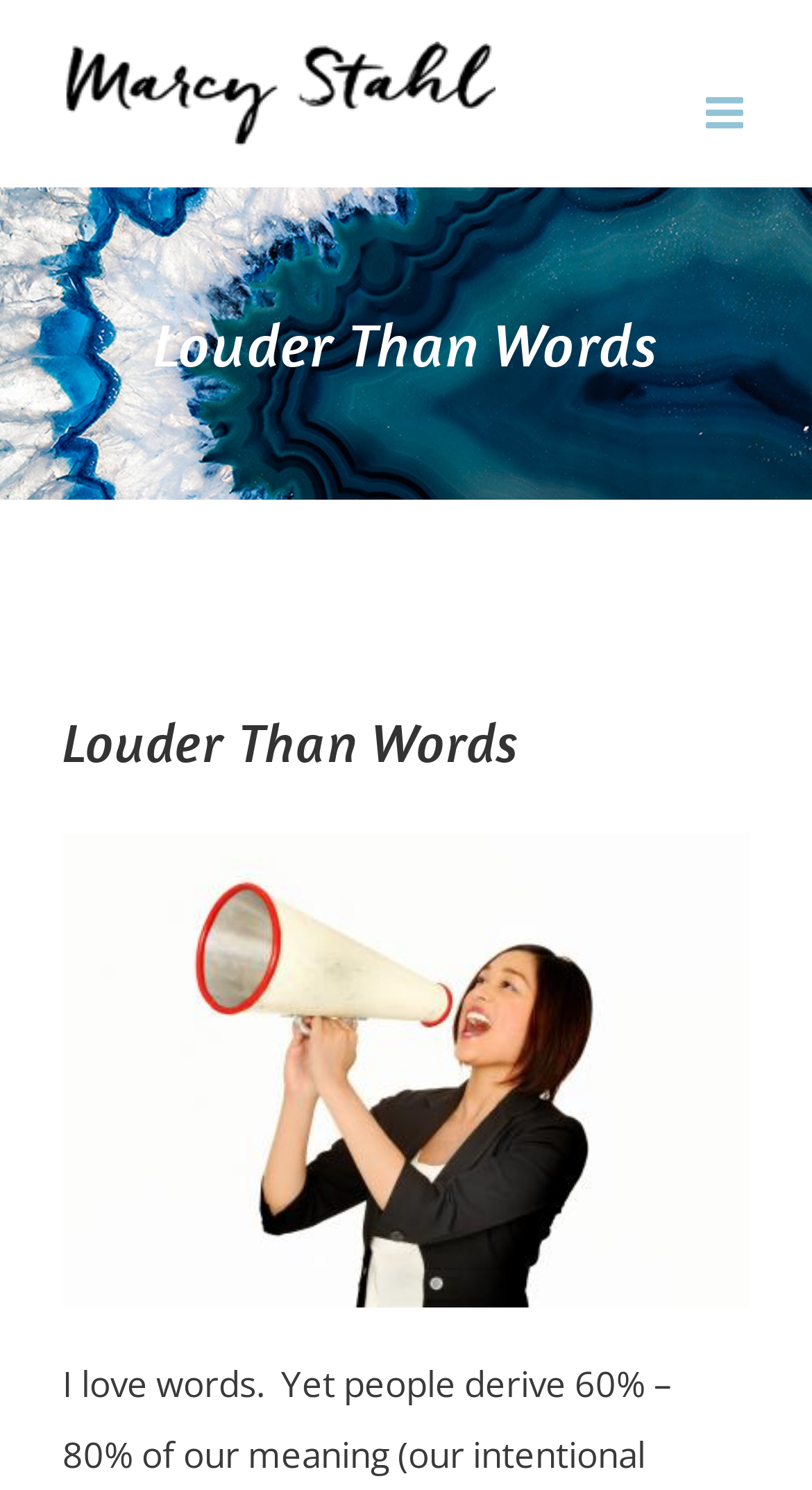Please answer the following question using a single word or phrase: 
How many headings are there in the page title bar?

2